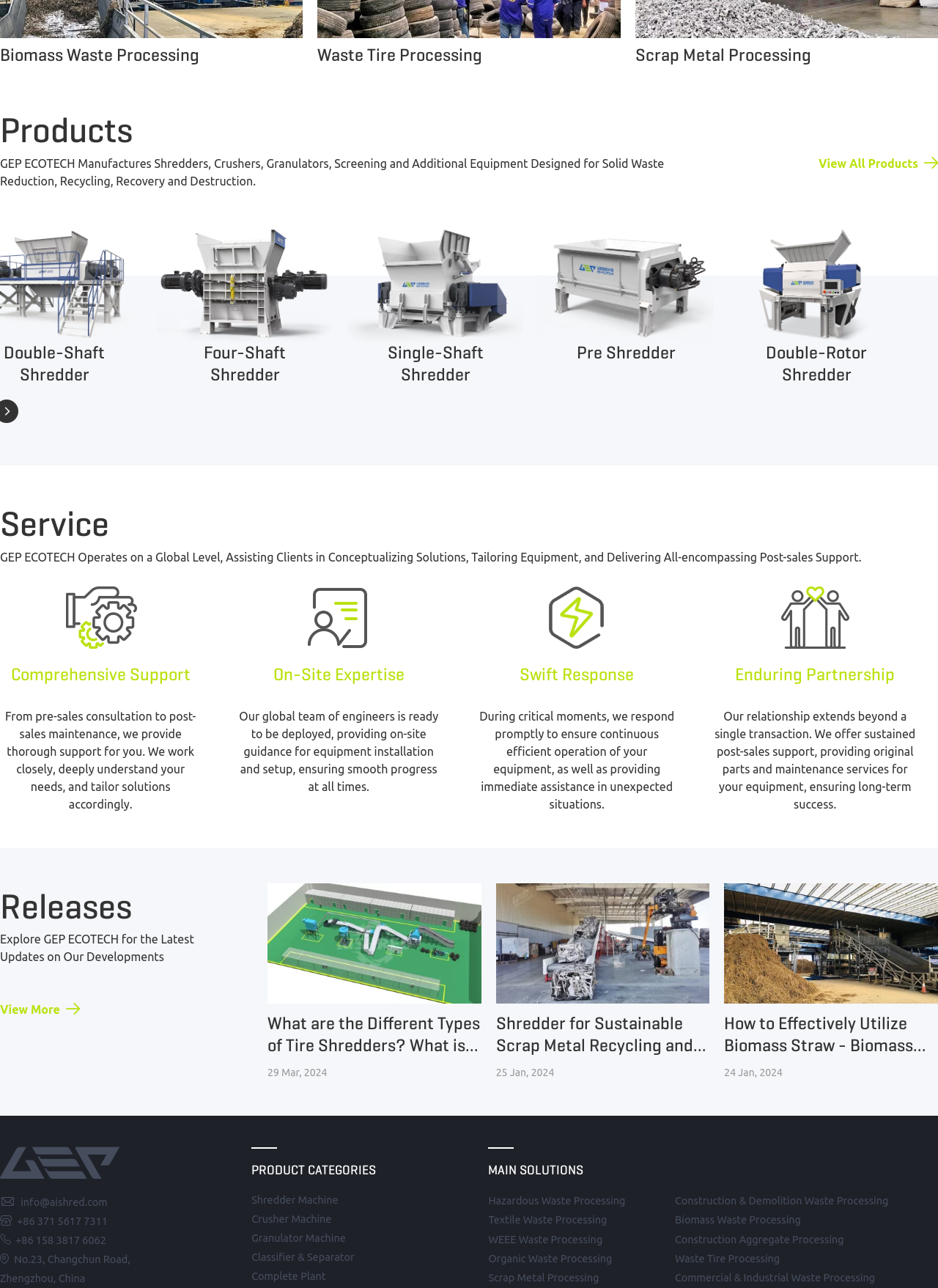Observe the image and answer the following question in detail: What is the topic of the article 'What are the Different Types of Tire Shredders? What is the Average Price to Consider?'?

The webpage lists an article titled 'What are the Different Types of Tire Shredders? What is the Average Price to Consider?' which suggests that the topic of the article is related to tire shredders and their prices.